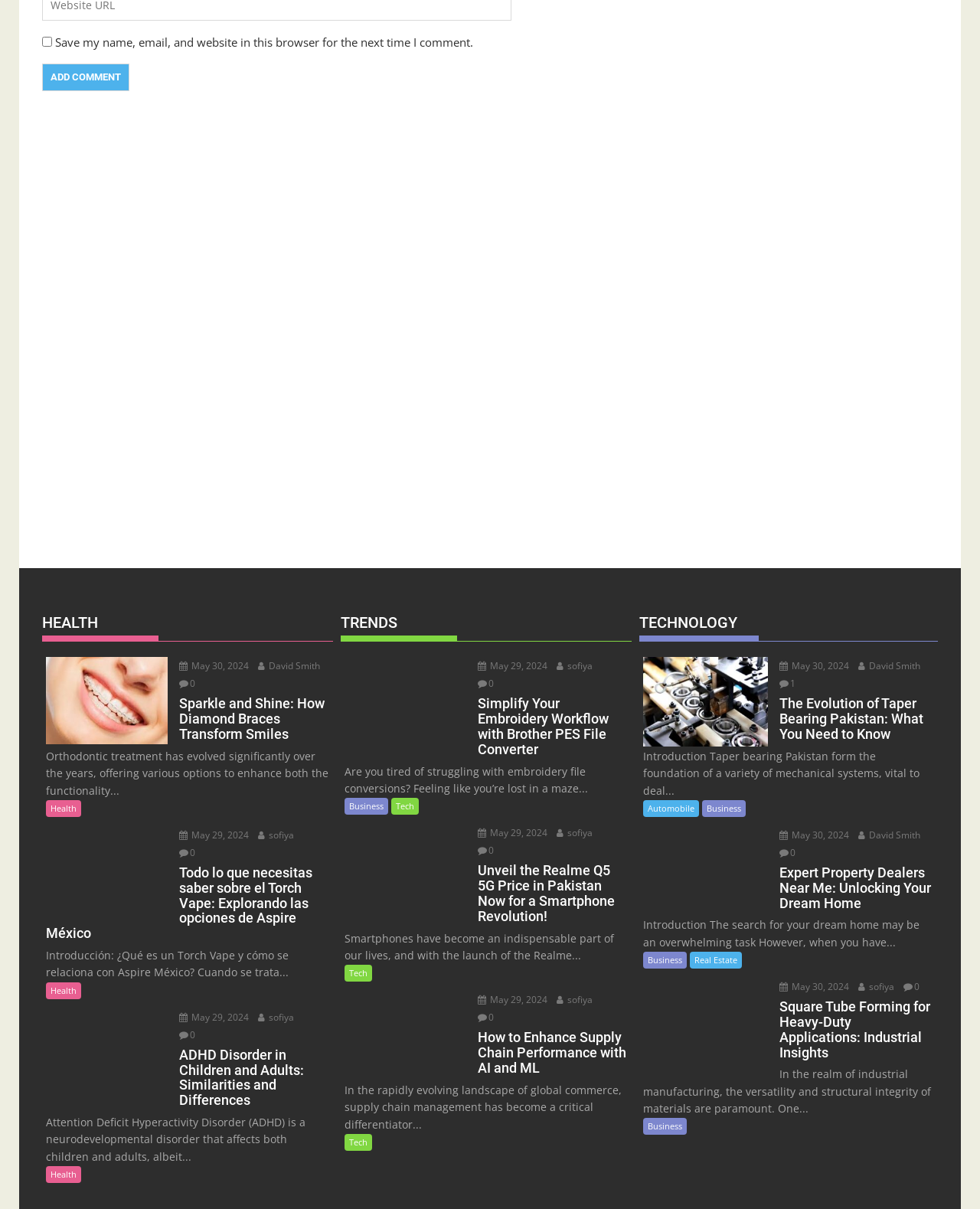Please give a concise answer to this question using a single word or phrase: 
What is the category of the 'Brother PES File Converter' article?

Business